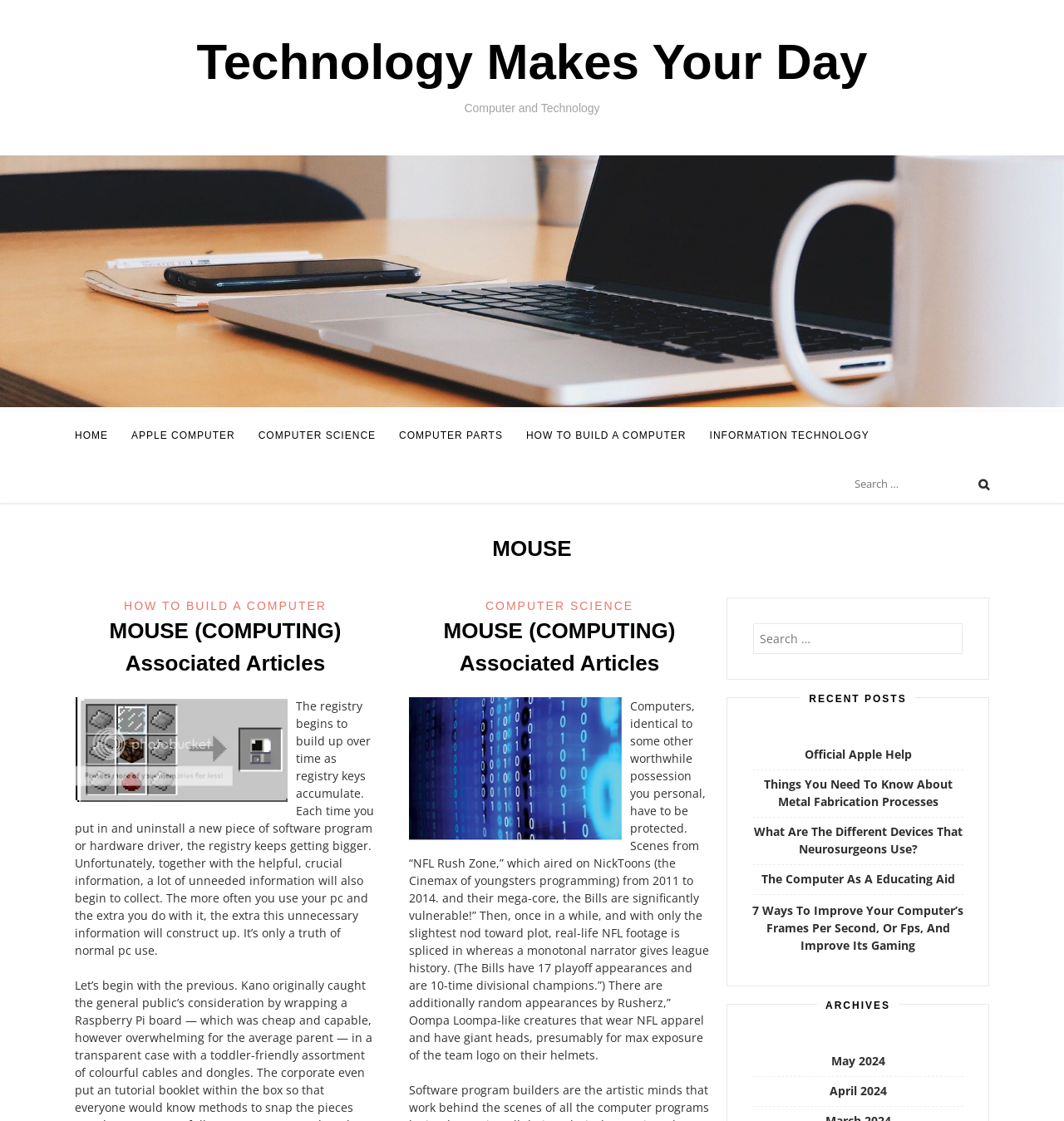Provide a brief response to the question below using a single word or phrase: 
How many recent posts are listed on the webpage?

5